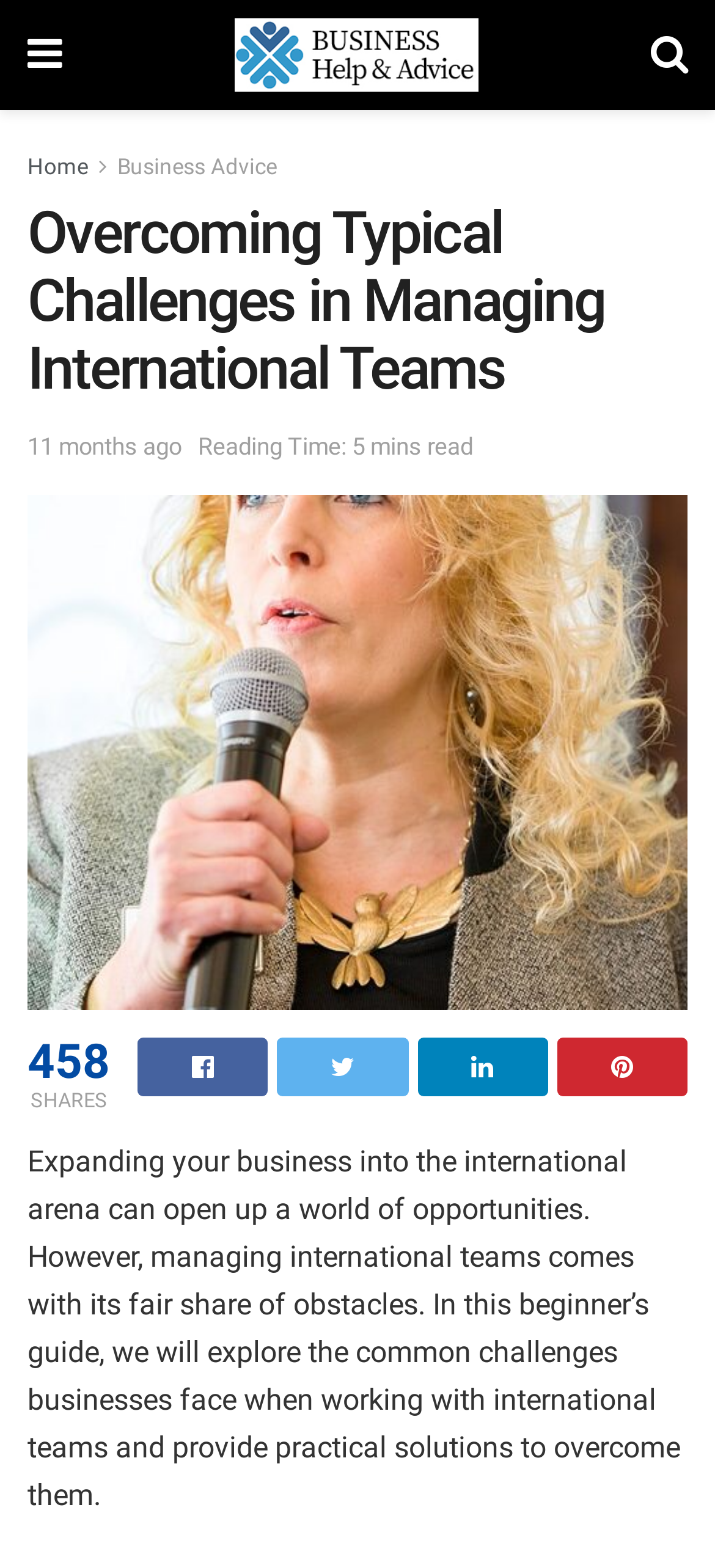What is the reading time of the article?
Using the visual information, answer the question in a single word or phrase.

5 mins read